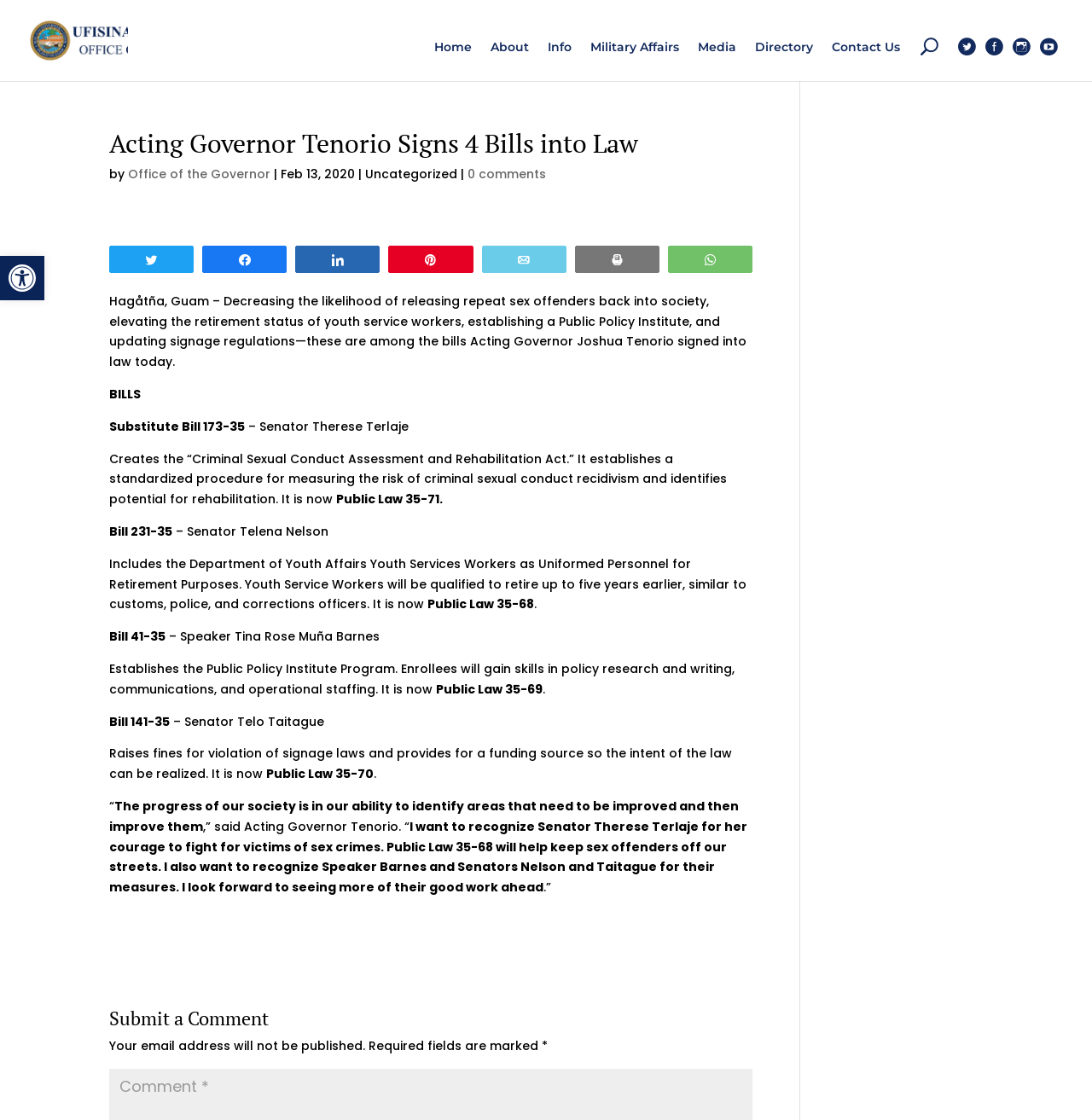Identify and generate the primary title of the webpage.

Acting Governor Tenorio Signs 4 Bills into Law